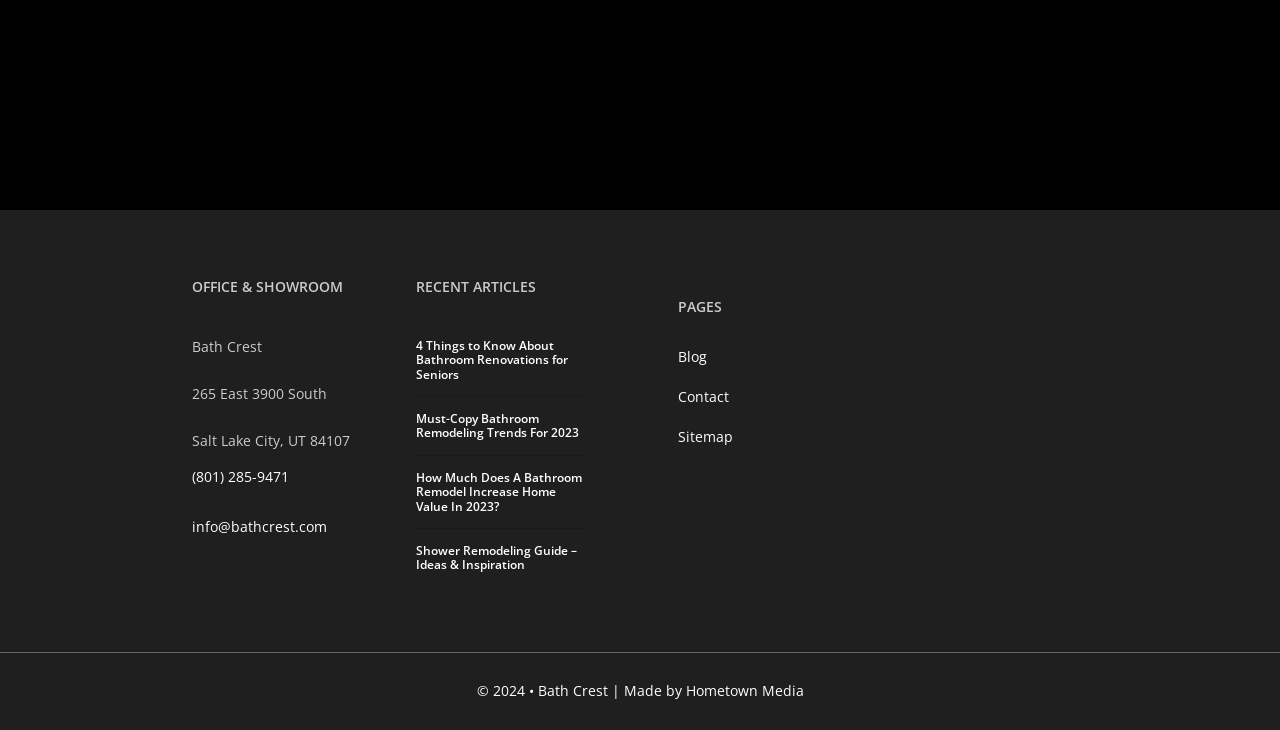Show me the bounding box coordinates of the clickable region to achieve the task as per the instruction: "Call the phone number".

None